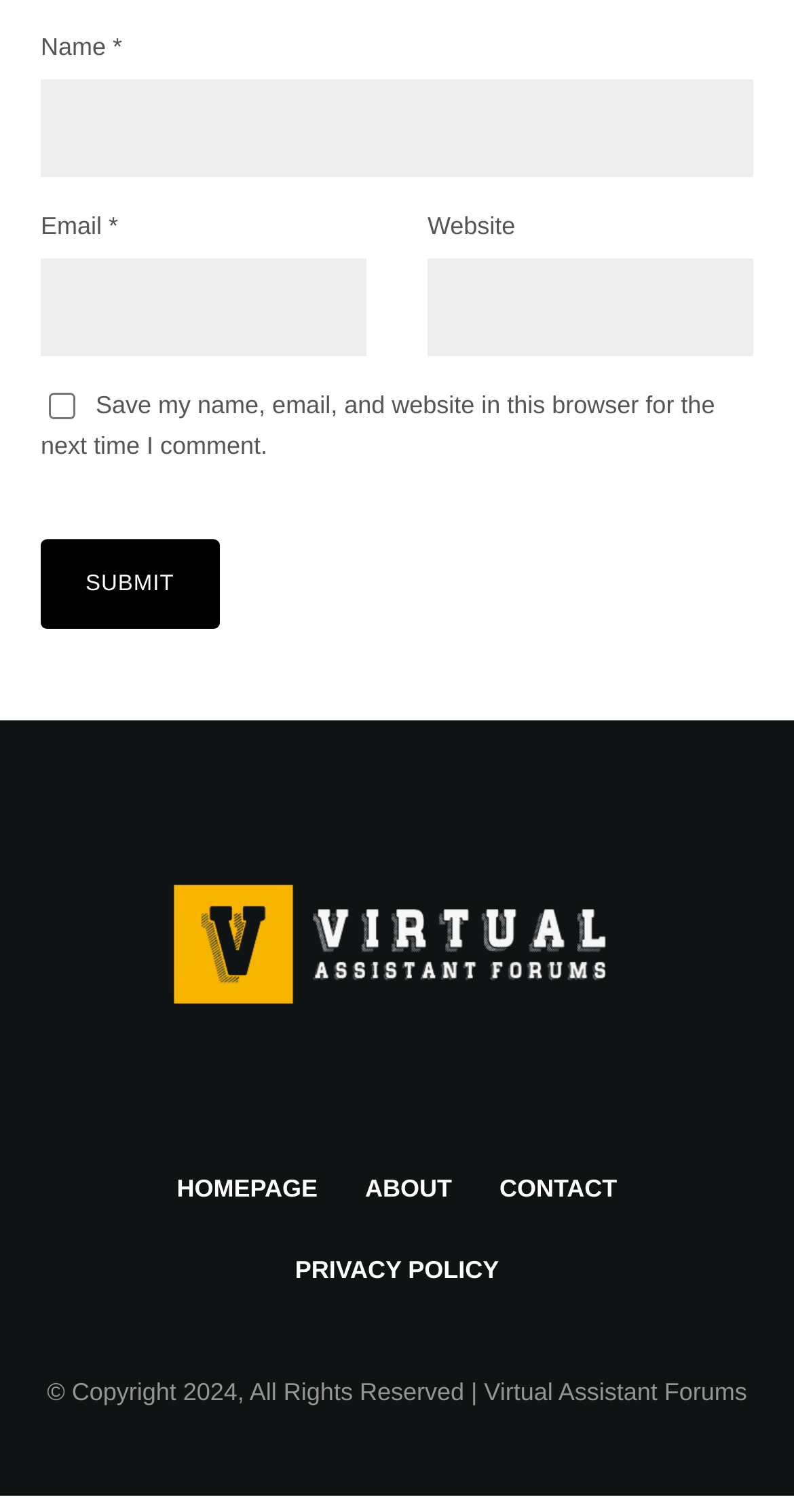Find the bounding box coordinates of the area that needs to be clicked in order to achieve the following instruction: "Enter your name". The coordinates should be specified as four float numbers between 0 and 1, i.e., [left, top, right, bottom].

[0.051, 0.053, 0.949, 0.117]